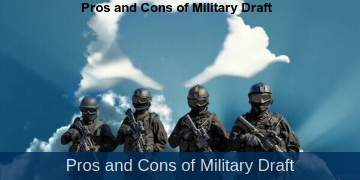What is the soldiers' attire?
Answer the question with a detailed explanation, including all necessary information.

According to the caption, the soldiers are 'clad in tactical gear and helmets', conveying a sense of seriousness and authority. This attire is likely worn for military or combat purposes.